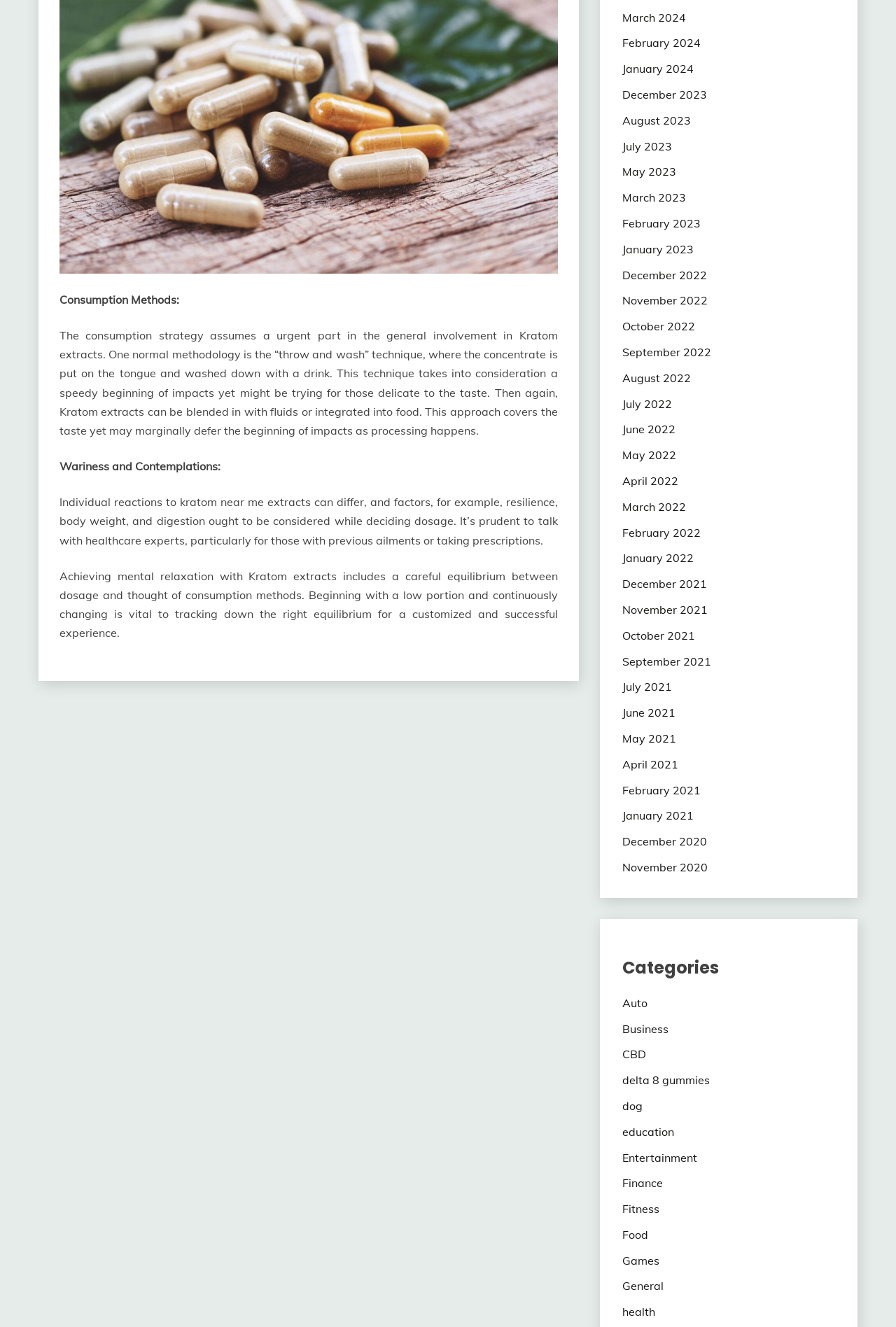Determine the bounding box coordinates of the region I should click to achieve the following instruction: "Select the 'CBD' category". Ensure the bounding box coordinates are four float numbers between 0 and 1, i.e., [left, top, right, bottom].

[0.694, 0.789, 0.721, 0.8]